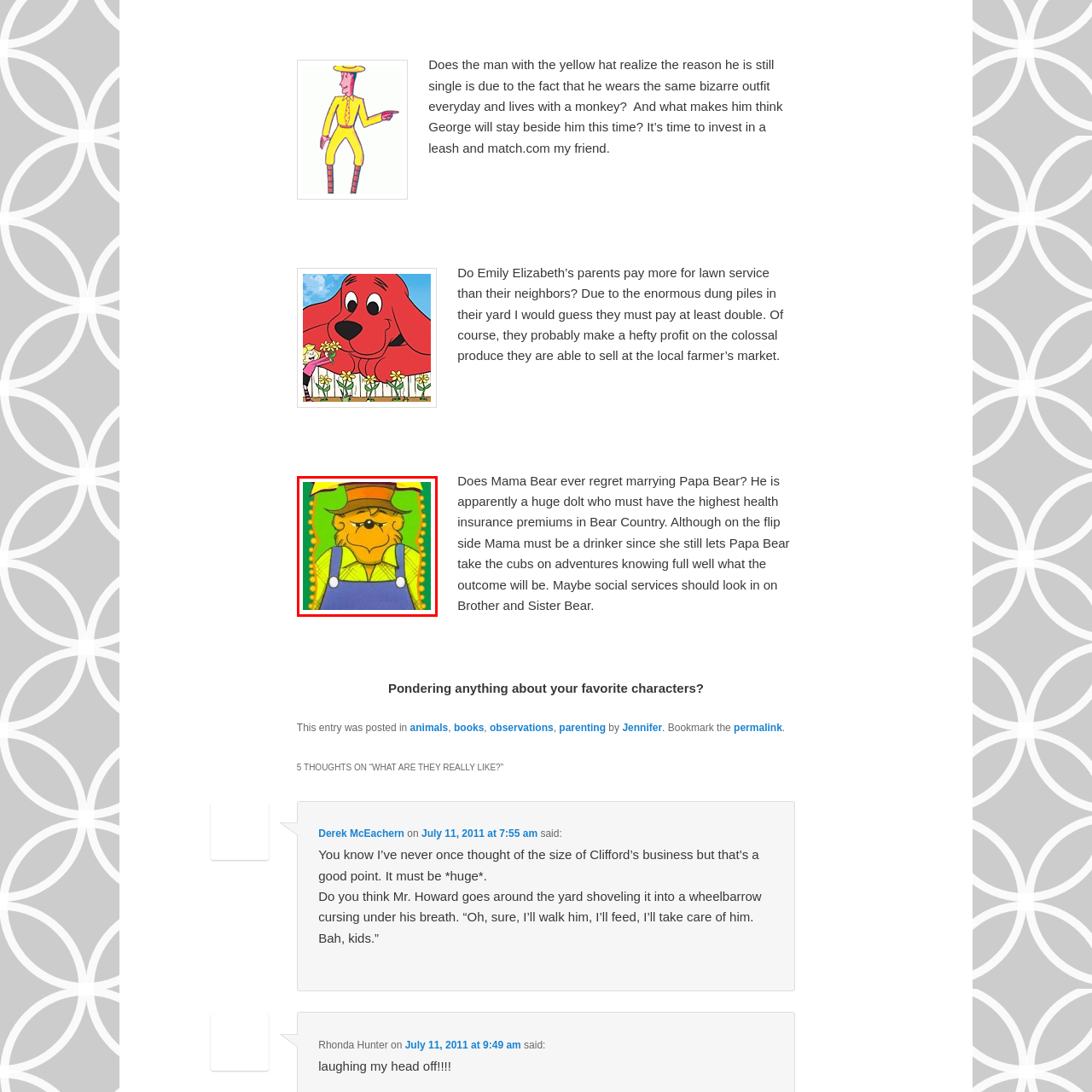What is the dominant color of the background?
Pay attention to the image part enclosed by the red bounding box and answer the question using a single word or a short phrase.

Vibrant green